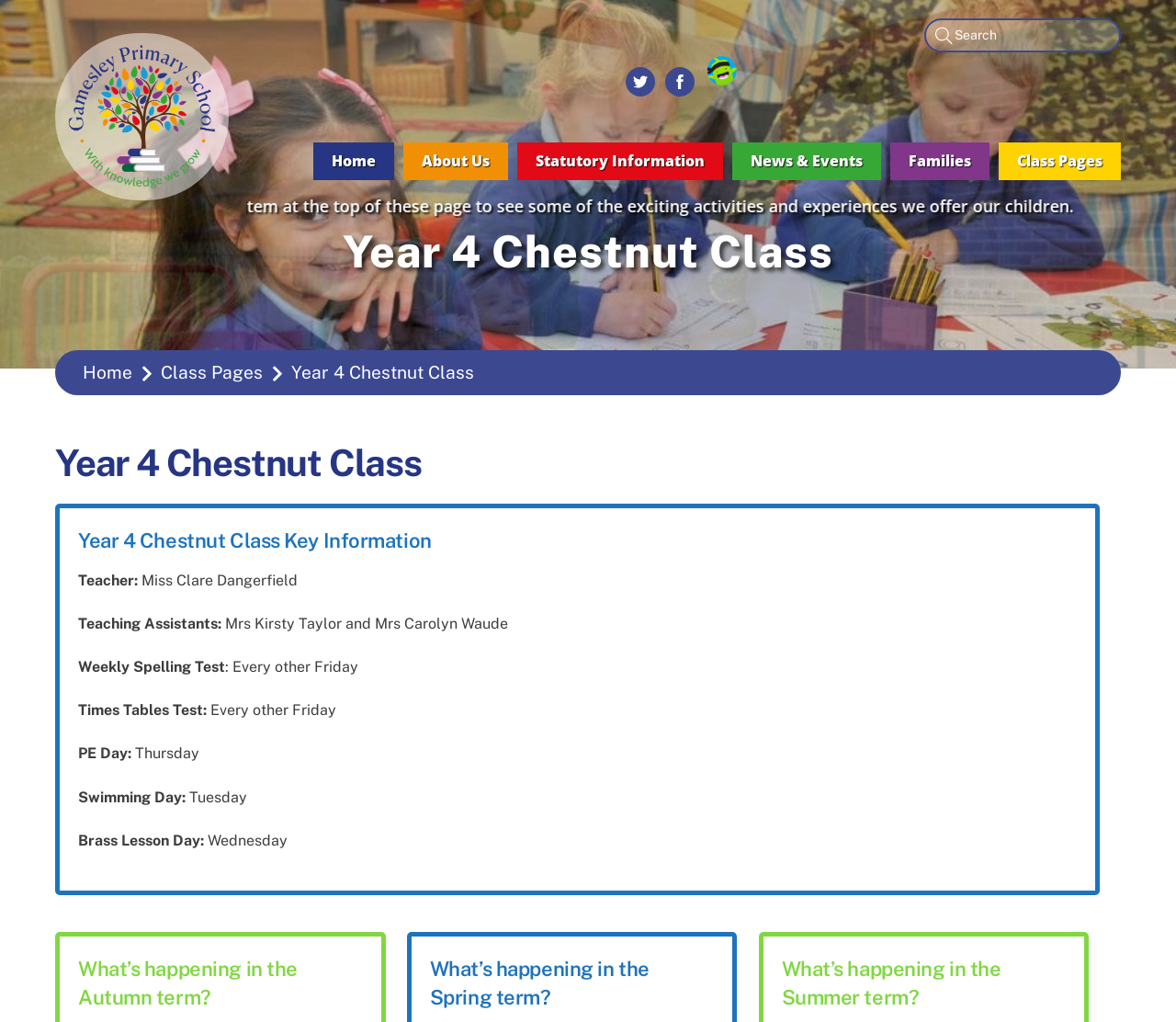Analyze and describe the webpage in a detailed narrative.

The webpage is about the Year 4 Chestnut Class at Gamesley Primary School. At the top left corner, there is a Gamesley Primary School logo, and next to it, a search bar with a textbox labeled "Search". Below the search bar, there are several links and buttons, including "Home", "About Us", "Statutory Information", "News & Events", "Families", and "Class Pages", which are aligned horizontally.

The main content of the webpage is divided into sections. The first section has a heading "Year 4 Chestnut Class" and a navigation menu with breadcrumbs, showing the path "Home > Class Pages > Year 4 Chestnut Class". Below the breadcrumbs, there is a section titled "Year 4 Chestnut Class Key Information", which lists the teacher, teaching assistants, and other important details, such as the weekly spelling test, times tables test, PE day, swimming day, and brass lesson day.

Further down the page, there are three sections, each with a heading indicating the term: "What's happening in the Autumn term?", "What's happening in the Spring term?", and "What's happening in the Summer term?". These sections likely contain information about the class's activities and events during each term.